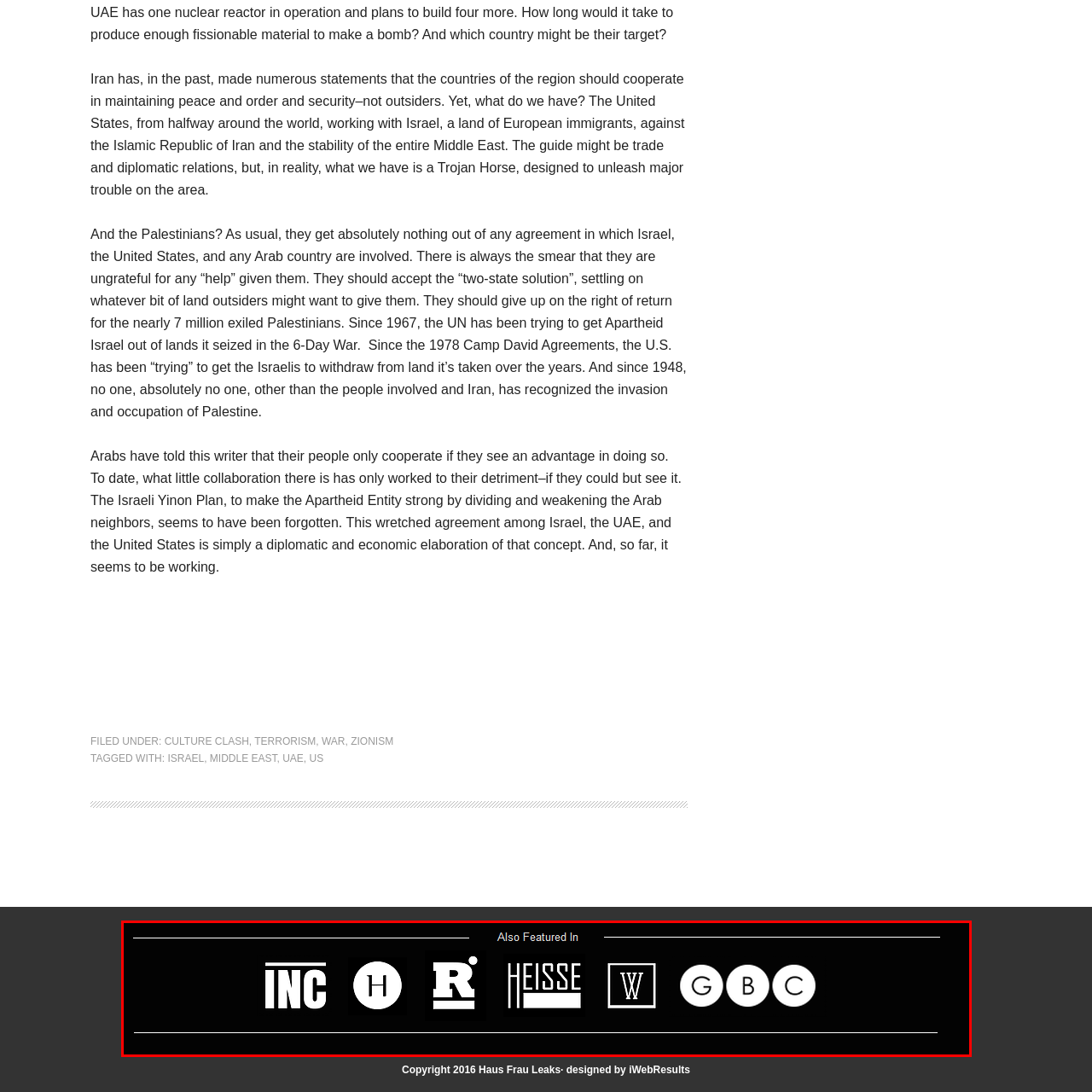Provide a comprehensive description of the image highlighted by the red bounding box.

The image prominently displays a collection of logos representing various media outlets and publications where content from this source has been featured. The logos include recognizable names, specifically "INC," "H Business," "Heisse," "W," "GBC," and more, all arranged elegantly against a sleek black background. This design signifies the credibility and reach of the information, hinting at its relevance and impact across multiple platforms in discussions surrounding culture, politics, and global affairs.